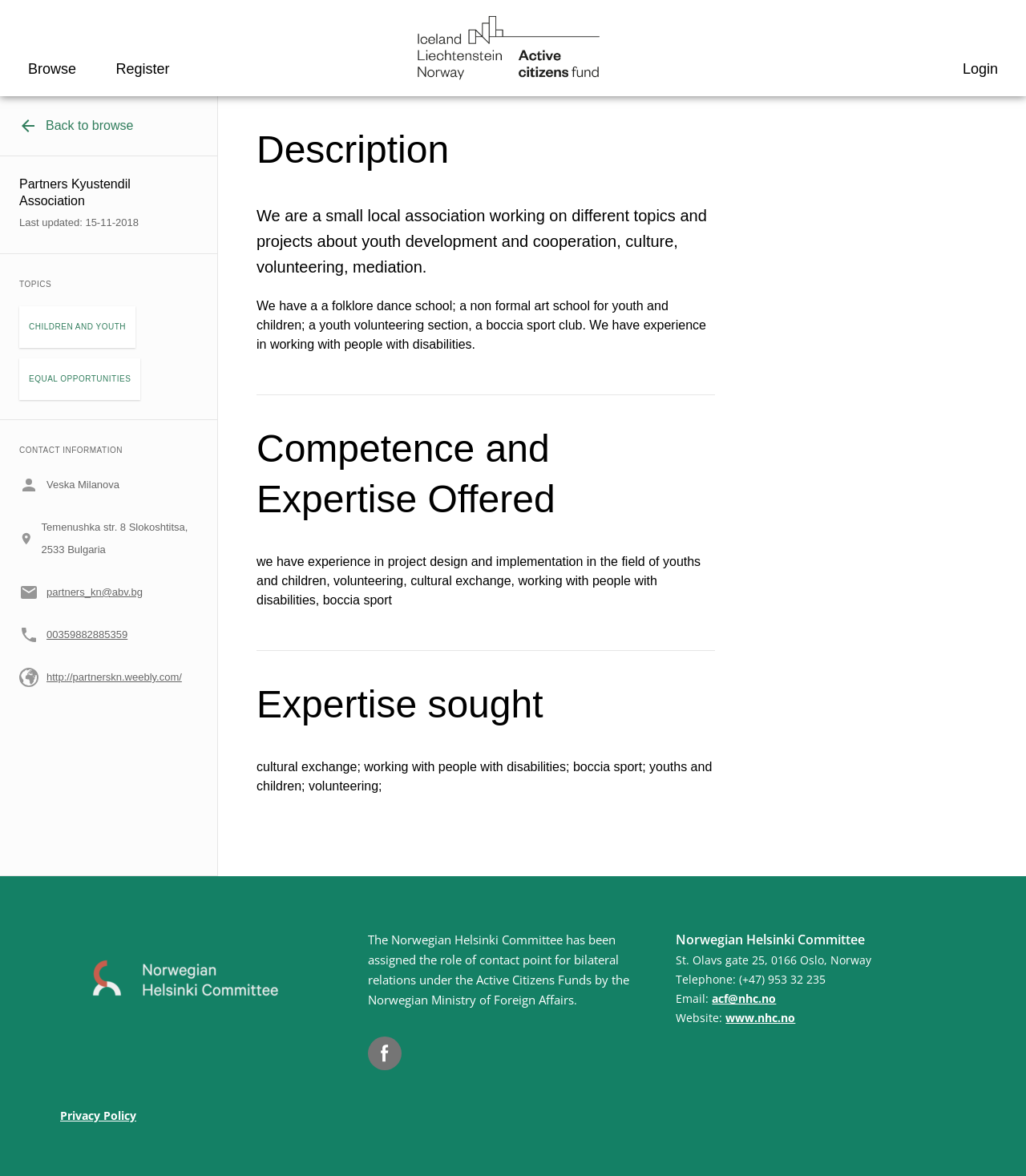Provide a short, one-word or phrase answer to the question below:
What is the topic of the project?

CHILDREN AND YOUTH